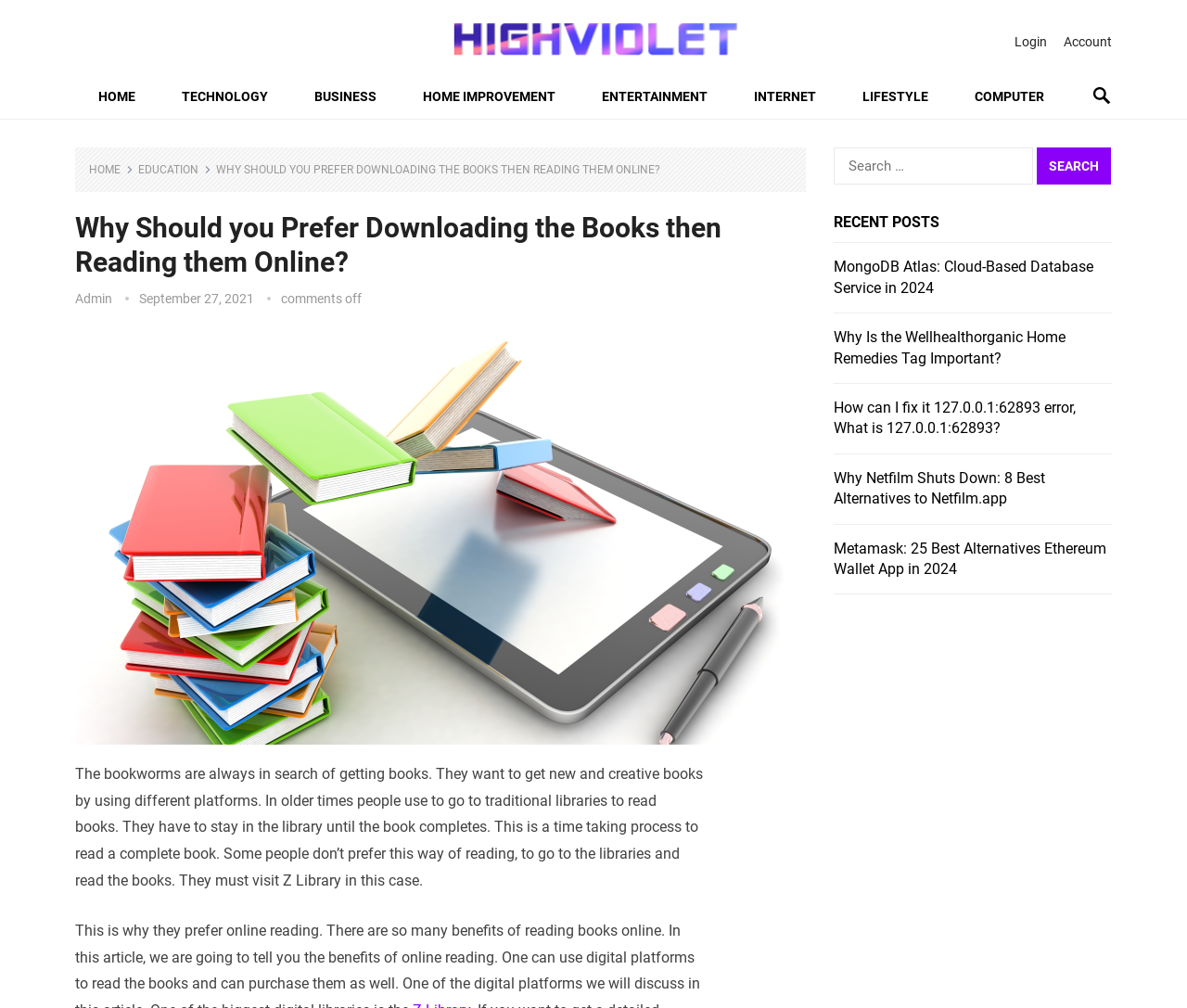Locate the bounding box of the UI element defined by this description: "parent_node: Search for: value="Search"". The coordinates should be given as four float numbers between 0 and 1, formatted as [left, top, right, bottom].

[0.873, 0.146, 0.936, 0.183]